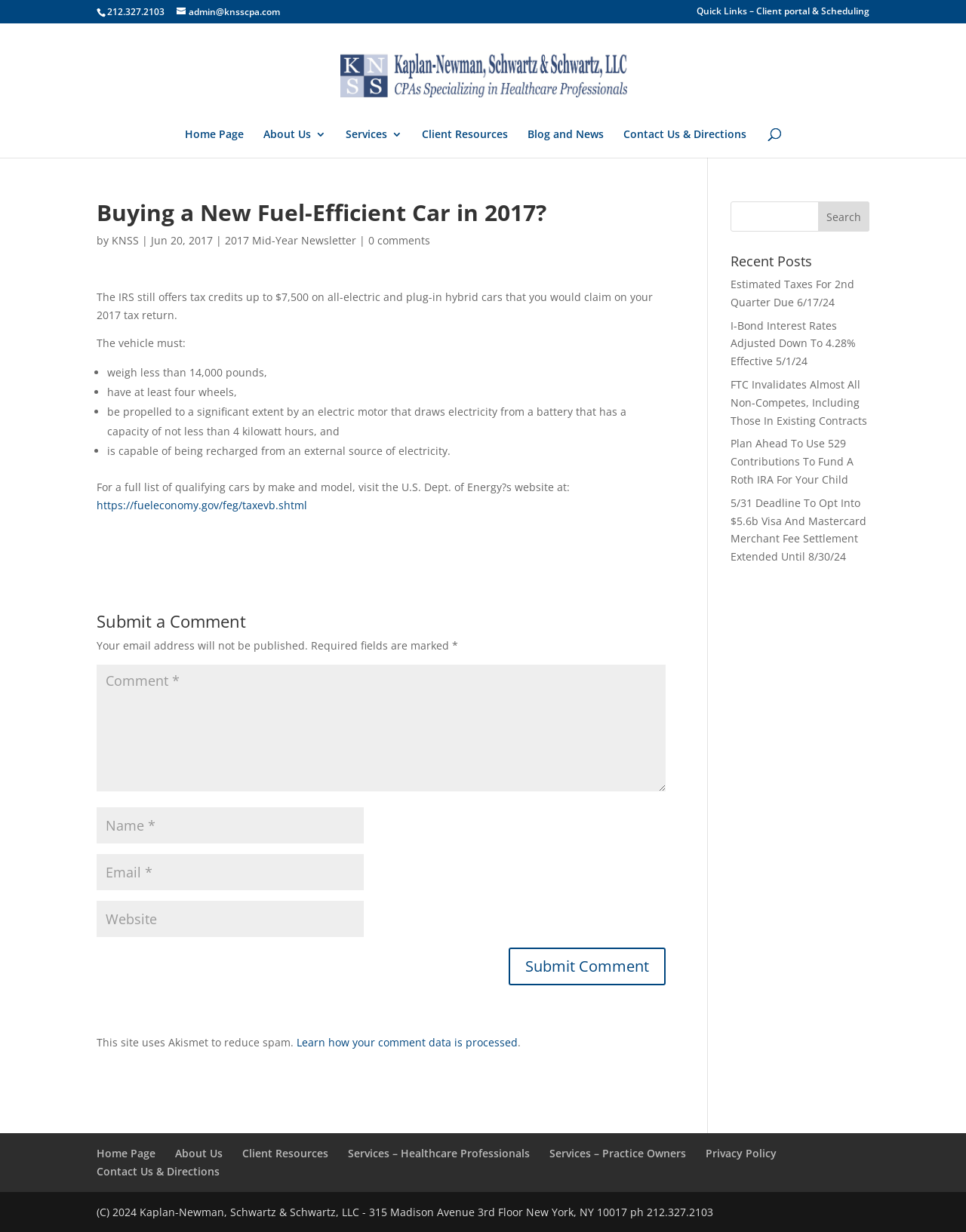Illustrate the webpage's structure and main components comprehensively.

This webpage is about Kaplan-Newman, Schwartz & Schwartz, LLC, a company that provides services related to finance and taxation. At the top of the page, there is a header section with the company's logo, phone number, and email address. Below the header, there is a navigation menu with links to various pages, including the home page, about us, services, client resources, and contact us.

The main content of the page is an article titled "Buying a New Fuel-Efficient Car in 2017?" which discusses the tax credits available for fuel-efficient cars. The article is divided into sections, with headings and bullet points. There is also a section for submitting a comment, with fields for name, email, and website.

On the right side of the page, there is a search bar and a section for recent posts, which lists several links to other articles on the website. At the bottom of the page, there is a footer section with links to various pages, including the home page, about us, client resources, services, and contact us. There is also a copyright notice and the company's address and phone number.

Throughout the page, there are several links to other pages on the website, as well as external links to other websites. There are also several text boxes and buttons, including a search button and a submit comment button.